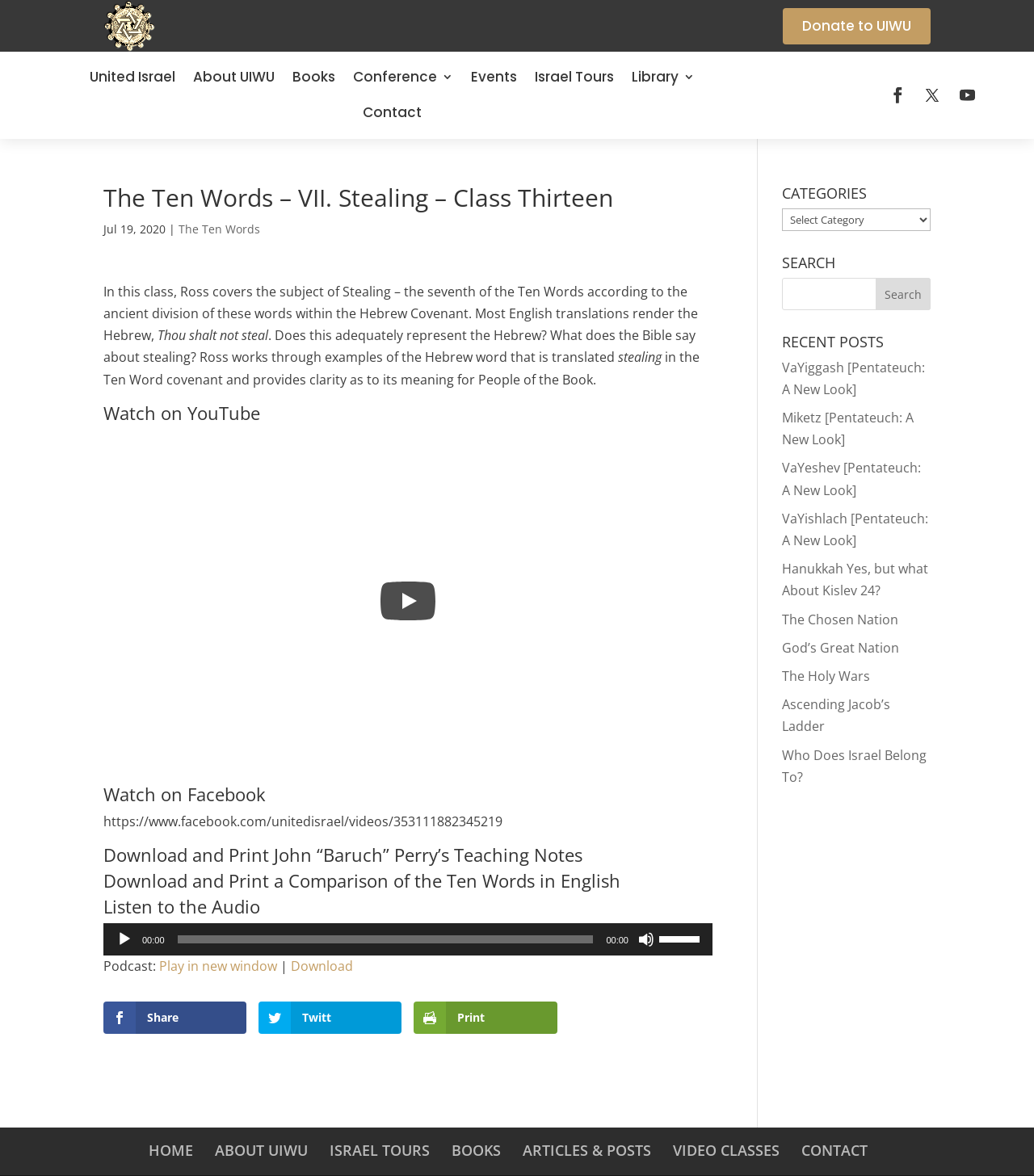Extract the bounding box coordinates for the described element: "ARTICLES & POSTS". The coordinates should be represented as four float numbers between 0 and 1: [left, top, right, bottom].

[0.505, 0.97, 0.63, 0.987]